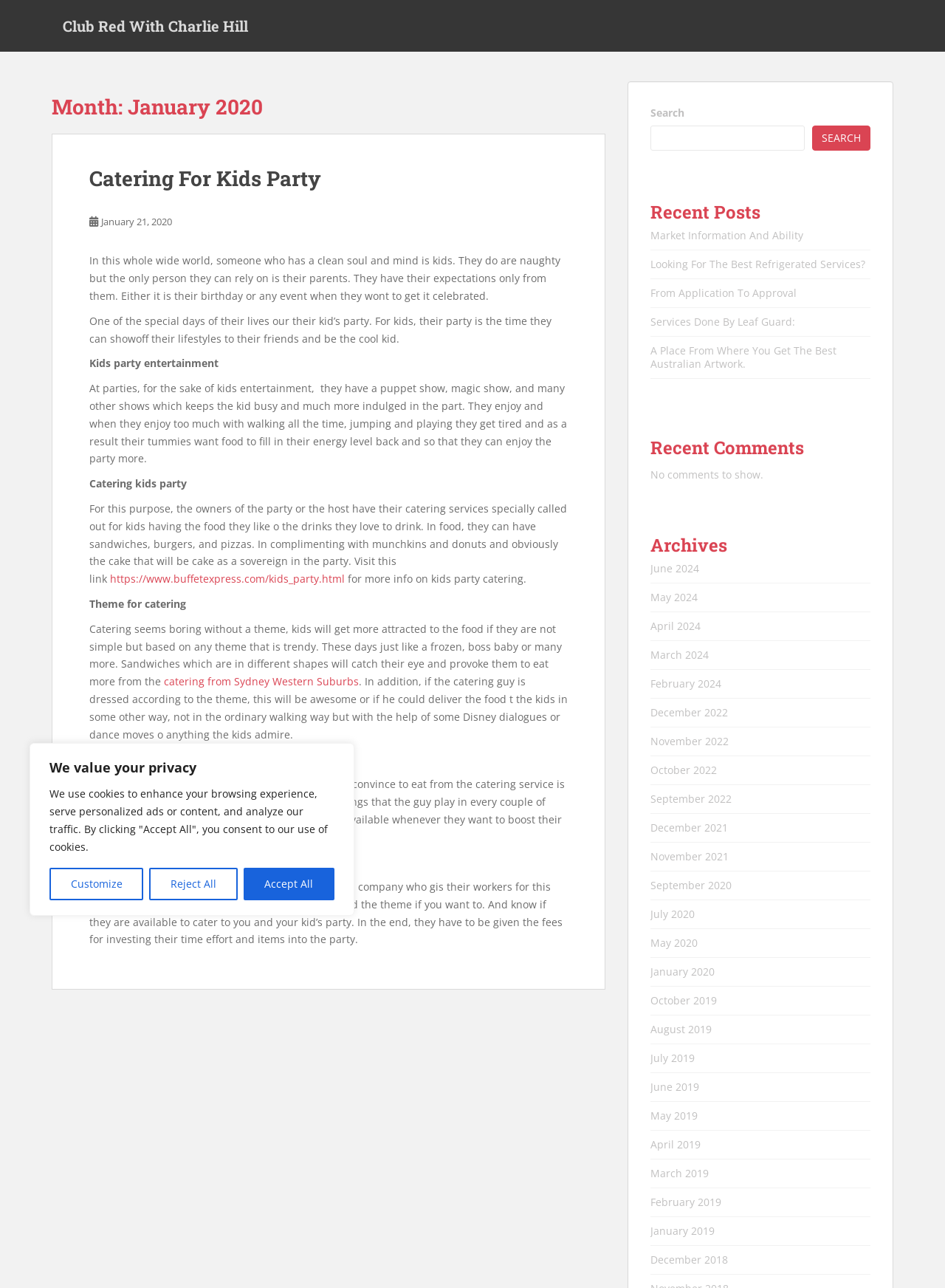Give a detailed overview of the webpage's appearance and contents.

This webpage is about a blog post titled "January 2020 - Club Red With Charlie Hill". At the top of the page, there is a cookie consent banner with buttons to customize, reject, or accept all cookies. Below the banner, there is a link to "Club Red With Charlie Hill" and a main content section.

The main content section is divided into two parts. The top part has a header with the title "Month: January 2020" and an article section below it. The article section has a heading "Catering For Kids Party" and several paragraphs of text discussing kids' parties, catering services, and themes. There are also links to external websites and a link to a webpage about kids' party catering.

The bottom part of the main content section has a search bar, a "Recent Posts" section with links to several blog posts, a "Recent Comments" section with no comments, and an "Archives" section with links to blog posts from different months and years.

Overall, the webpage has a simple layout with a focus on the blog post content and some additional features like a search bar and links to other blog posts.